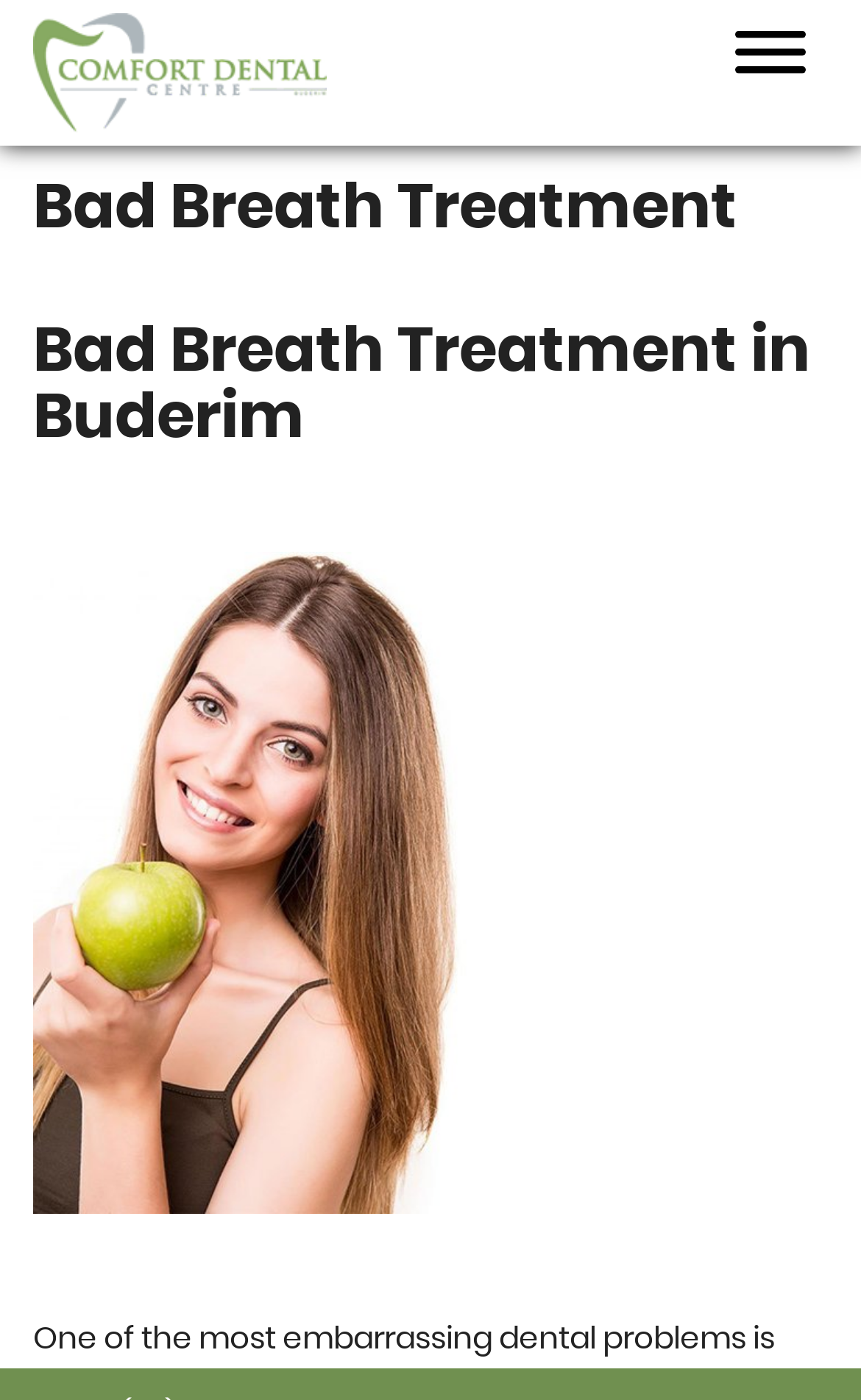Please locate and generate the primary heading on this webpage.

Bad Breath Treatment